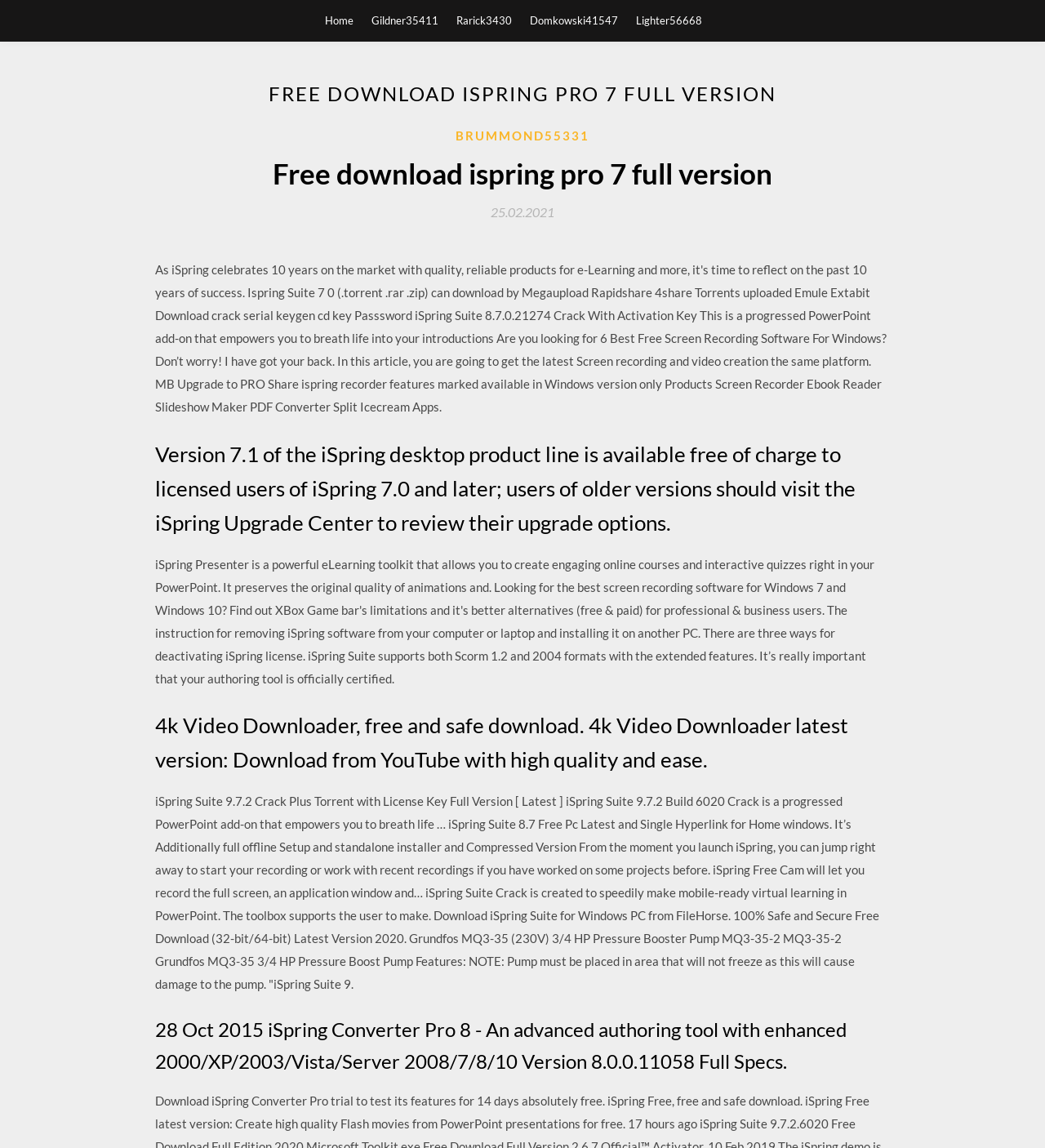Identify the main heading from the webpage and provide its text content.

FREE DOWNLOAD ISPRING PRO 7 FULL VERSION